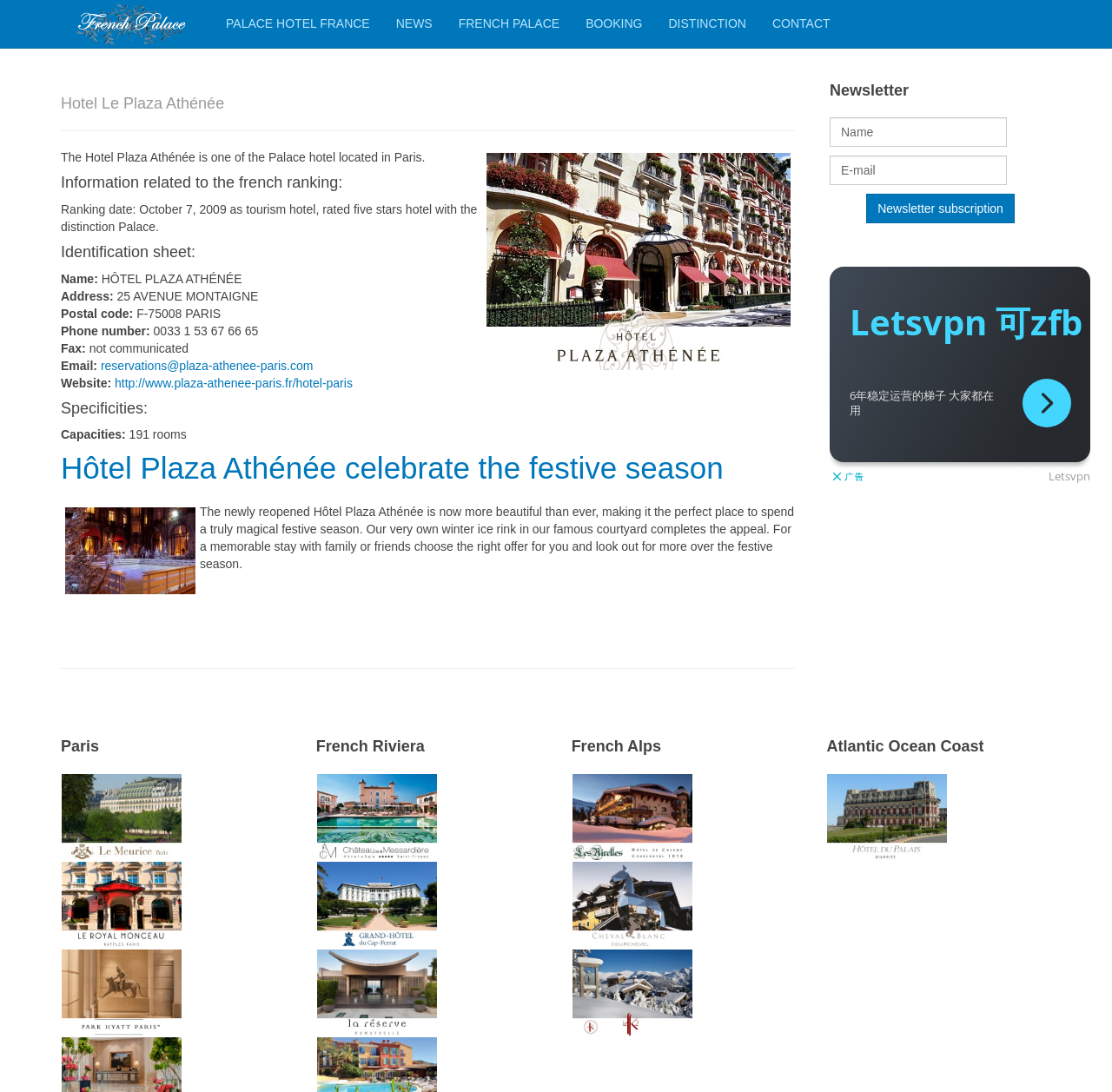What is the name of the hotel?
Please answer the question as detailed as possible.

I found the answer by looking at the heading 'Hotel Le Plaza Athénée' and the StaticText 'HÔTEL PLAZA ATHÉNÉE' which is the name of the hotel.